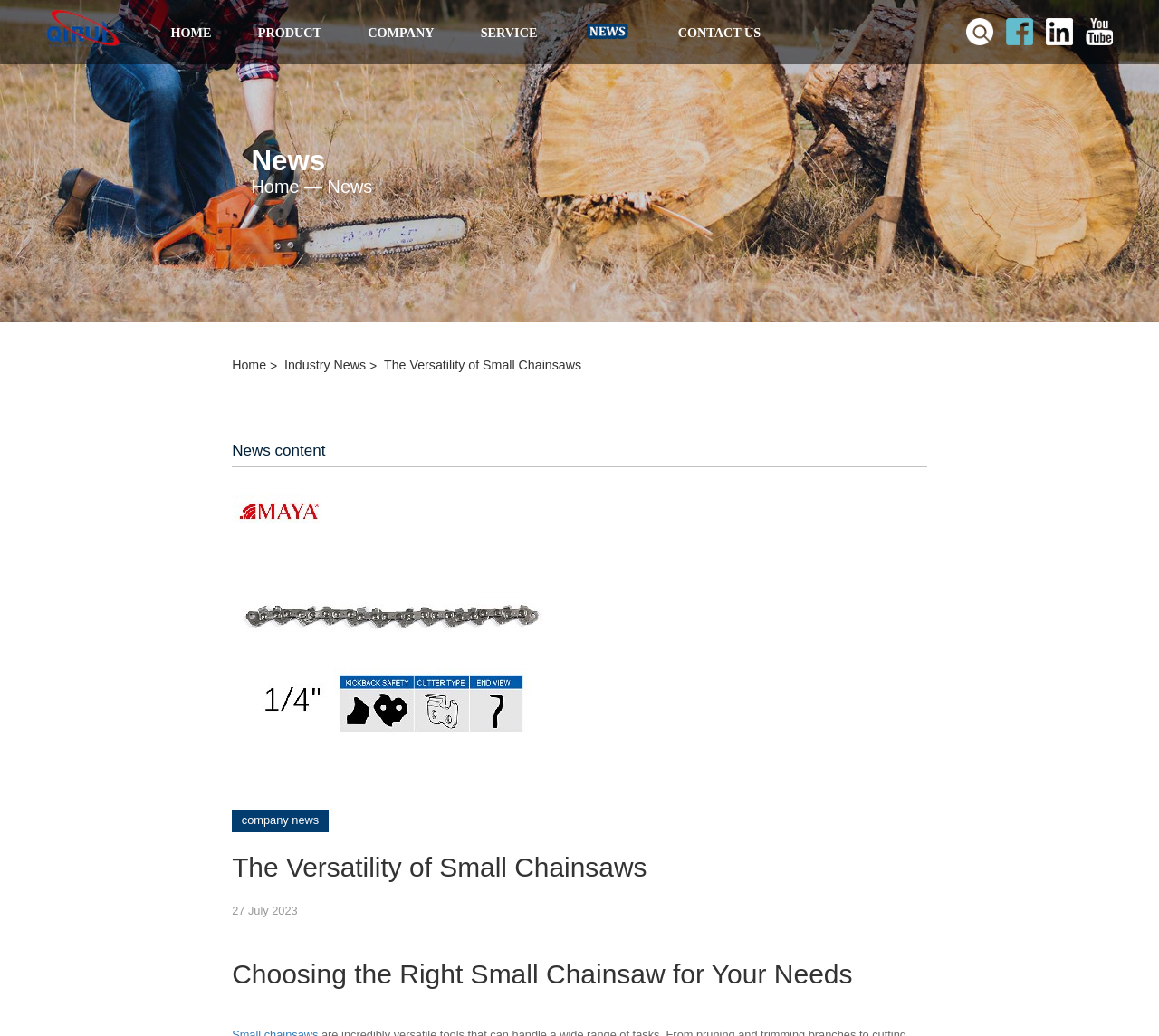How many images are on the webpage?
Based on the image, answer the question with a single word or brief phrase.

6